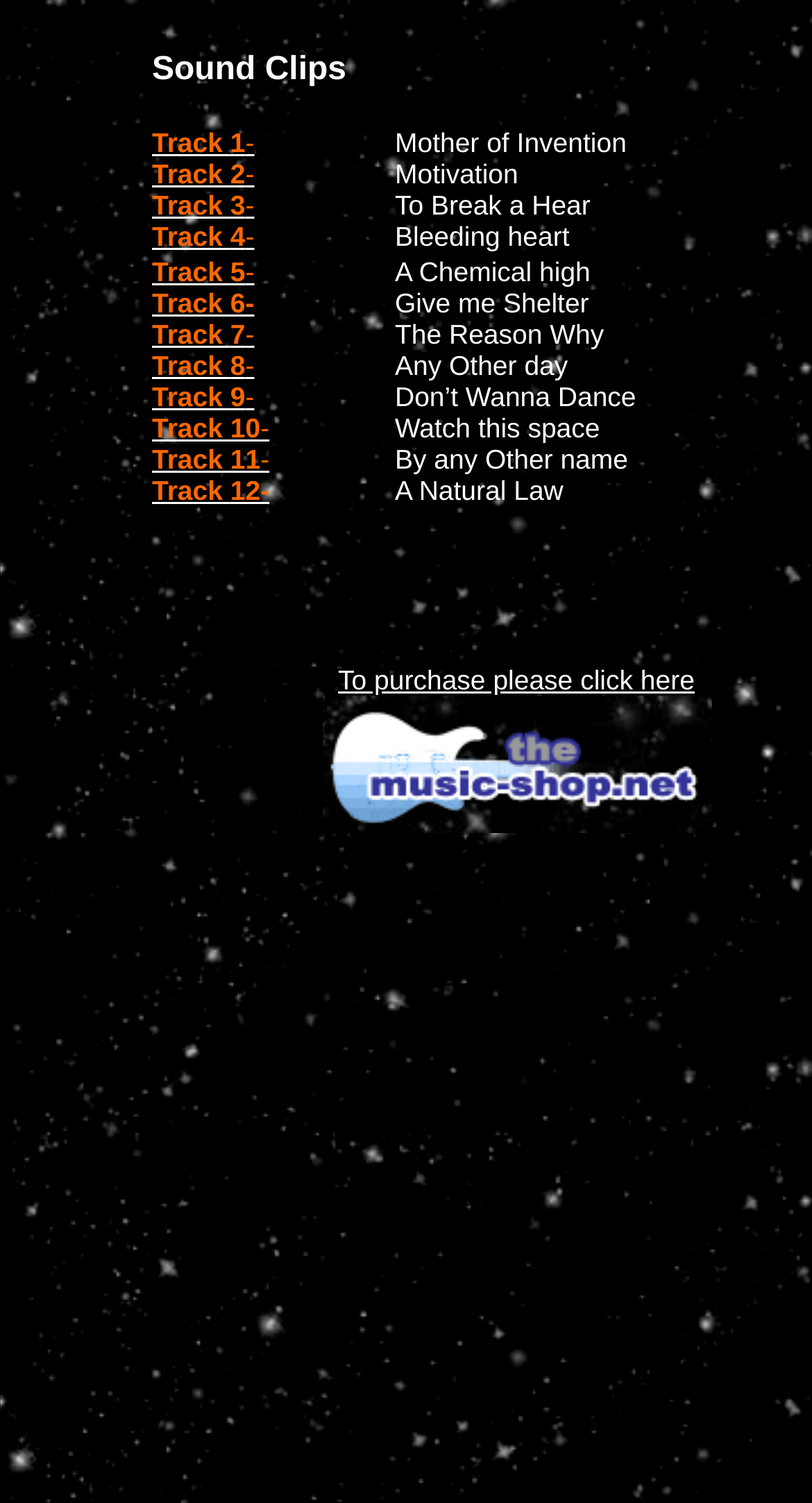Based on the image, provide a detailed and complete answer to the question: 
What is the title of the webpage?

The title of the webpage is 'Sound Clips' which is indicated by the StaticText element with ID 133 at the top of the webpage.